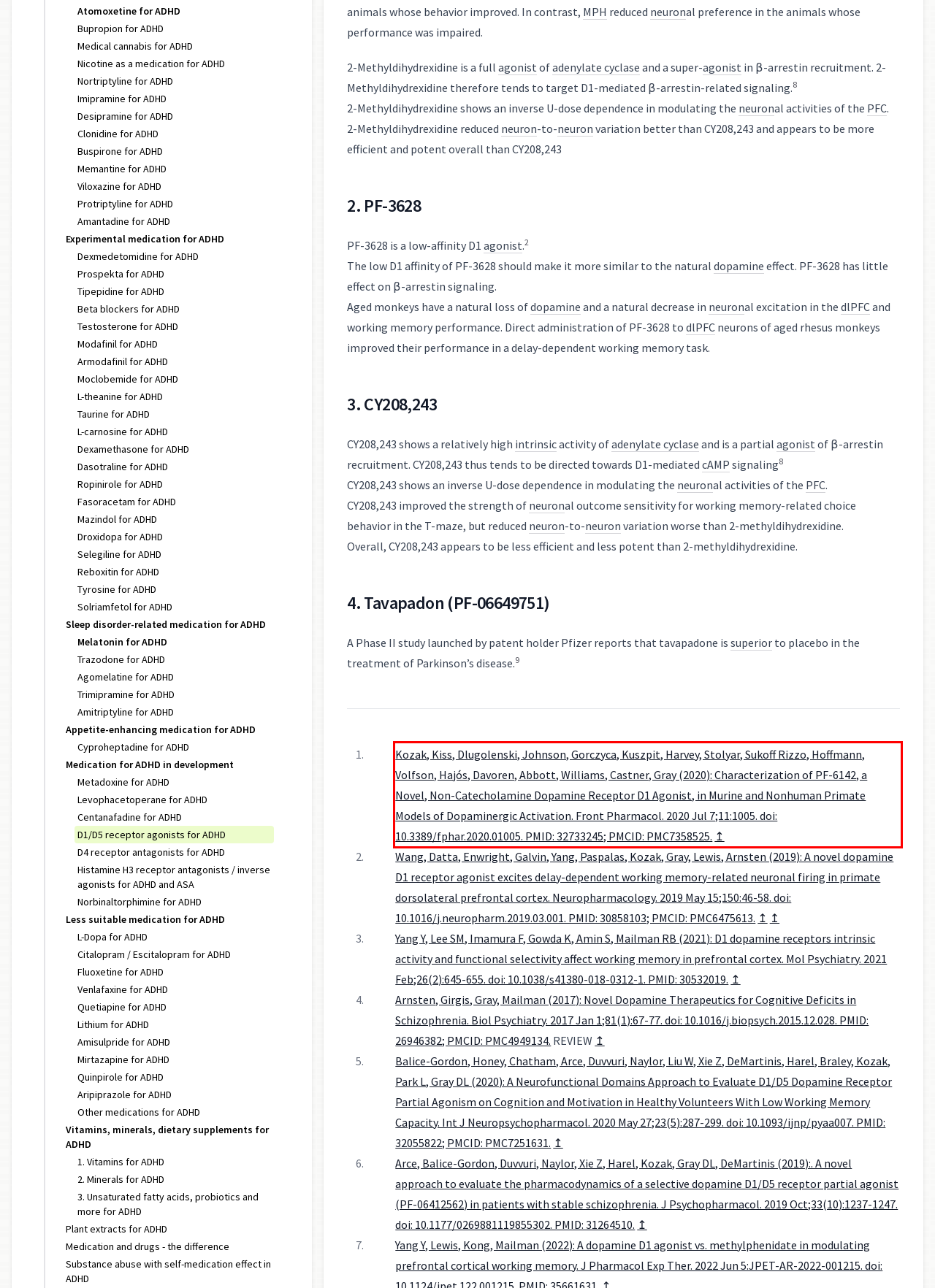There is a UI element on the webpage screenshot marked by a red bounding box. Extract and generate the text content from within this red box.

Kozak, Kiss, Dlugolenski, Johnson, Gorczyca, Kuszpit, Harvey, Stolyar, Sukoff Rizzo, Hoffmann, Volfson, Hajós, Davoren, Abbott, Williams, Castner, Gray (2020): Characterization of PF-6142, a Novel, Non-Catecholamine Dopamine Receptor D1 Agonist, in Murine and Nonhuman Primate Models of Dopaminergic Activation. Front Pharmacol. 2020 Jul 7;11:1005. doi: 10.3389/fphar.2020.01005. PMID: 32733245; PMCID: PMC7358525. ↥